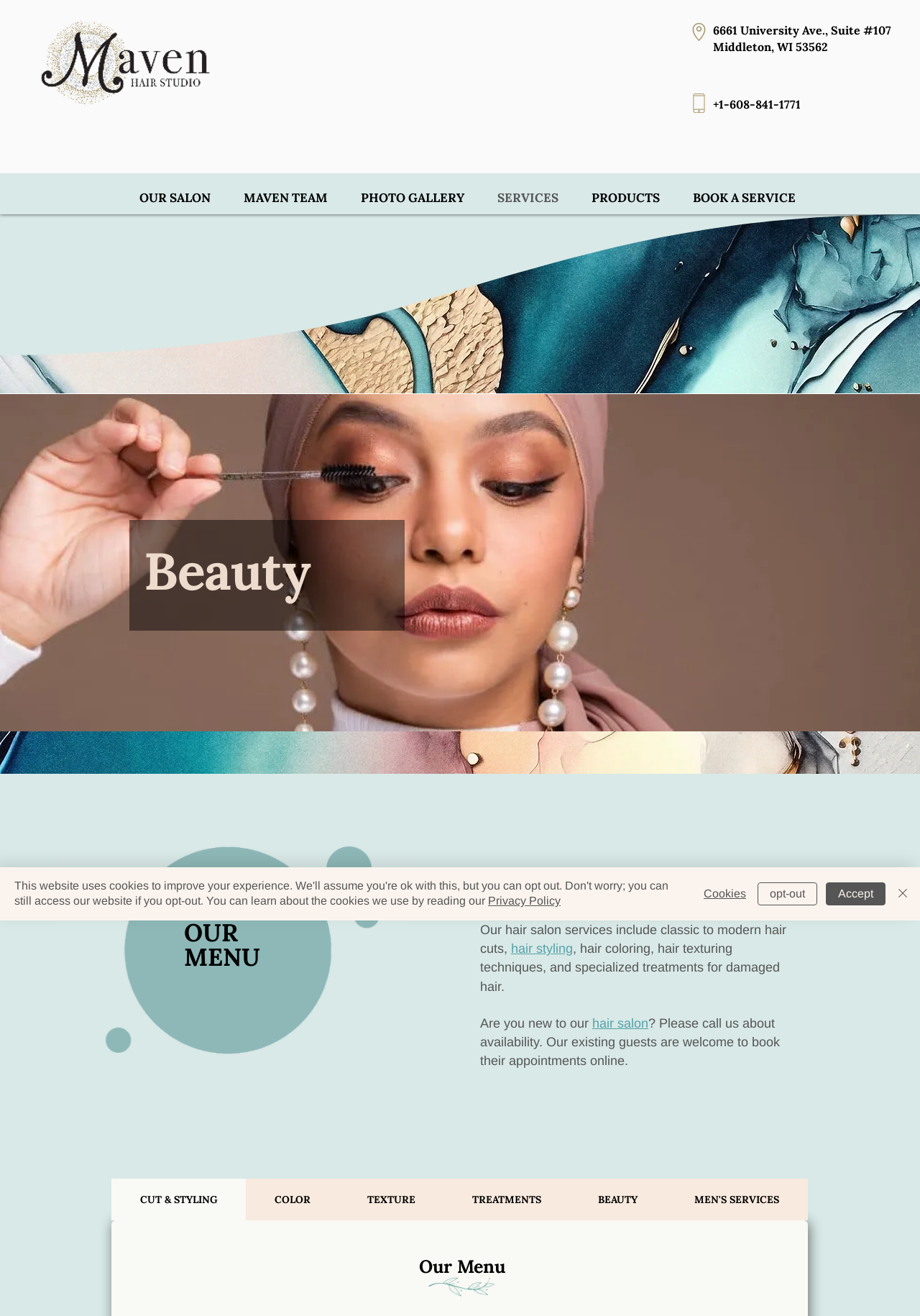Provide a brief response to the question below using a single word or phrase: 
What is the name of the slideshow section on the webpage?

Slides